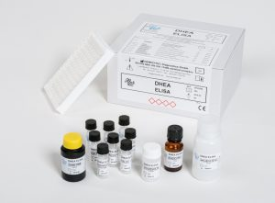What is the purpose of the small vials?
Using the image as a reference, deliver a detailed and thorough answer to the question.

The small vials are essential for the assay process and contain reagents that are necessary for the ELISA test. The vials are clearly marked for easy identification, showcasing a combination of different colored caps, indicating their specific functions within the test.